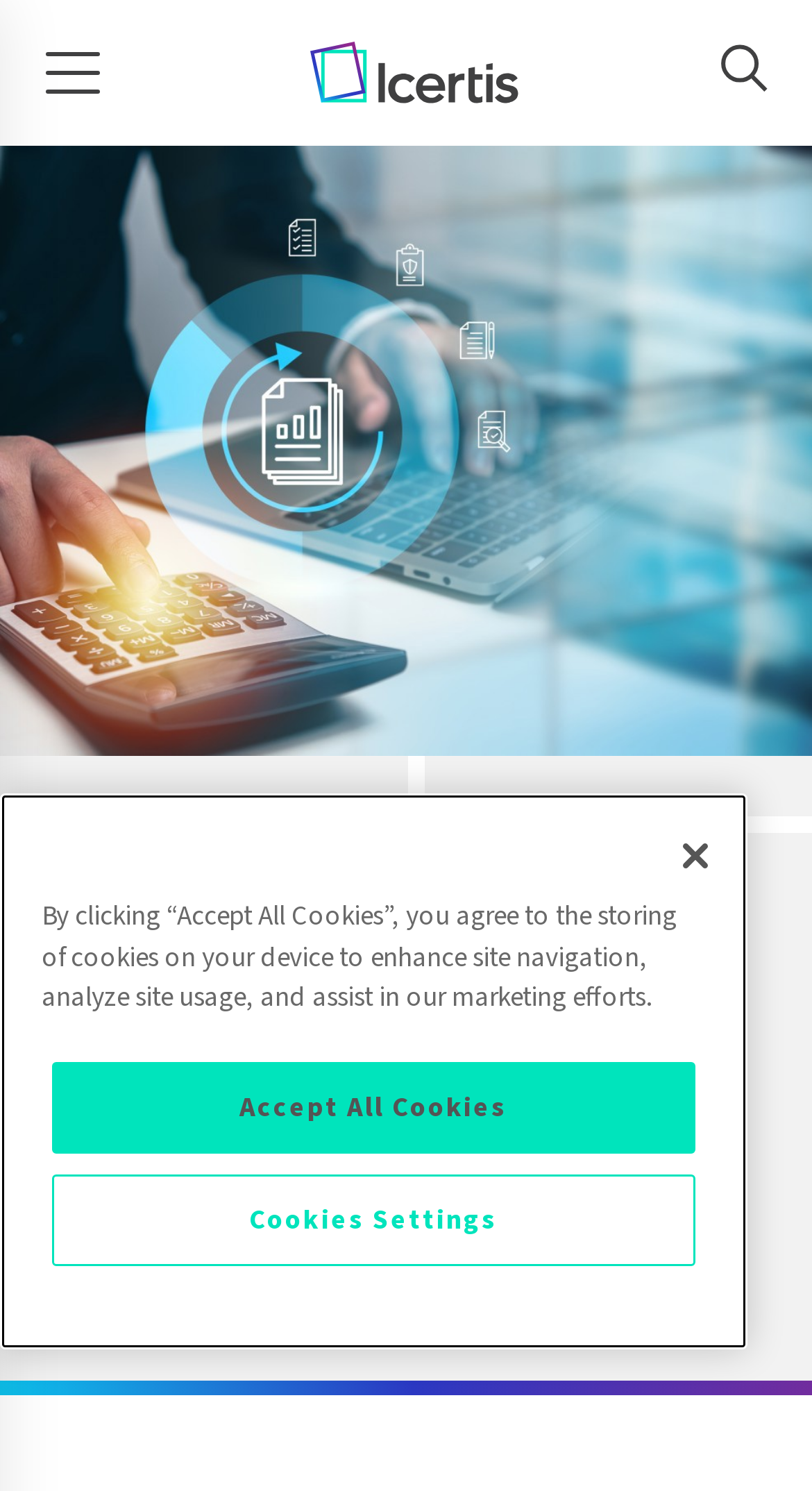Is the menu currently open?
Answer the question with a thorough and detailed explanation.

The button element 'Open Menu' has an attribute 'expanded' set to 'False', indicating that the menu is currently not open.